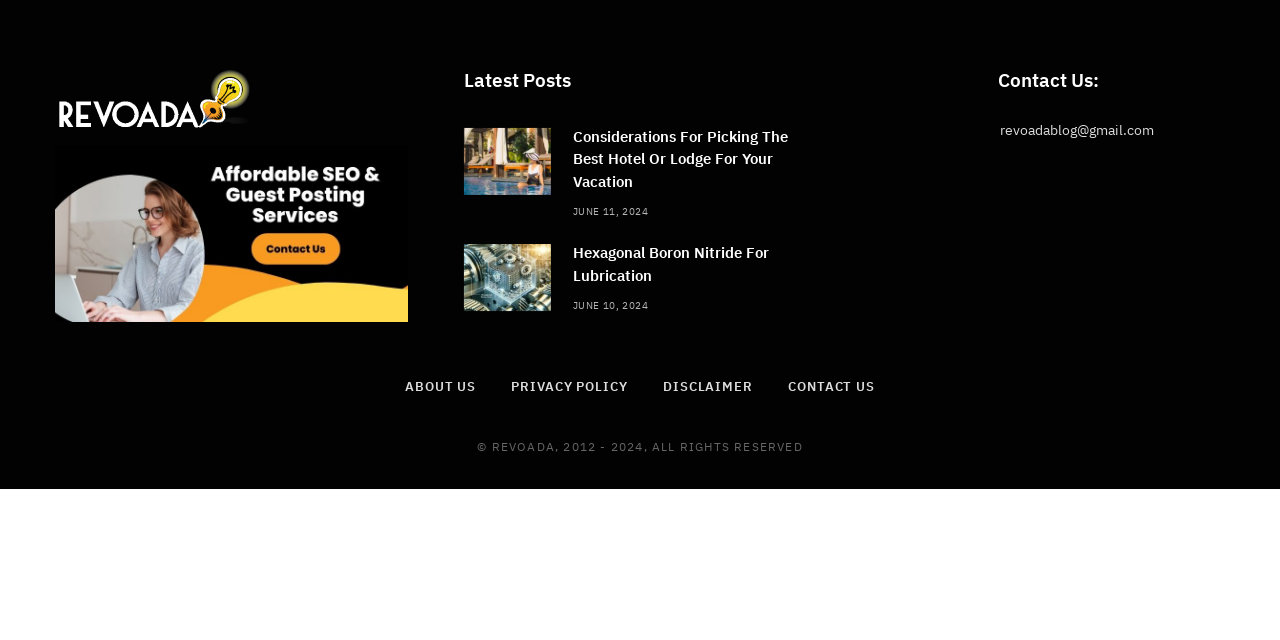Calculate the bounding box coordinates for the UI element based on the following description: "Disclaimer". Ensure the coordinates are four float numbers between 0 and 1, i.e., [left, top, right, bottom].

[0.518, 0.591, 0.588, 0.617]